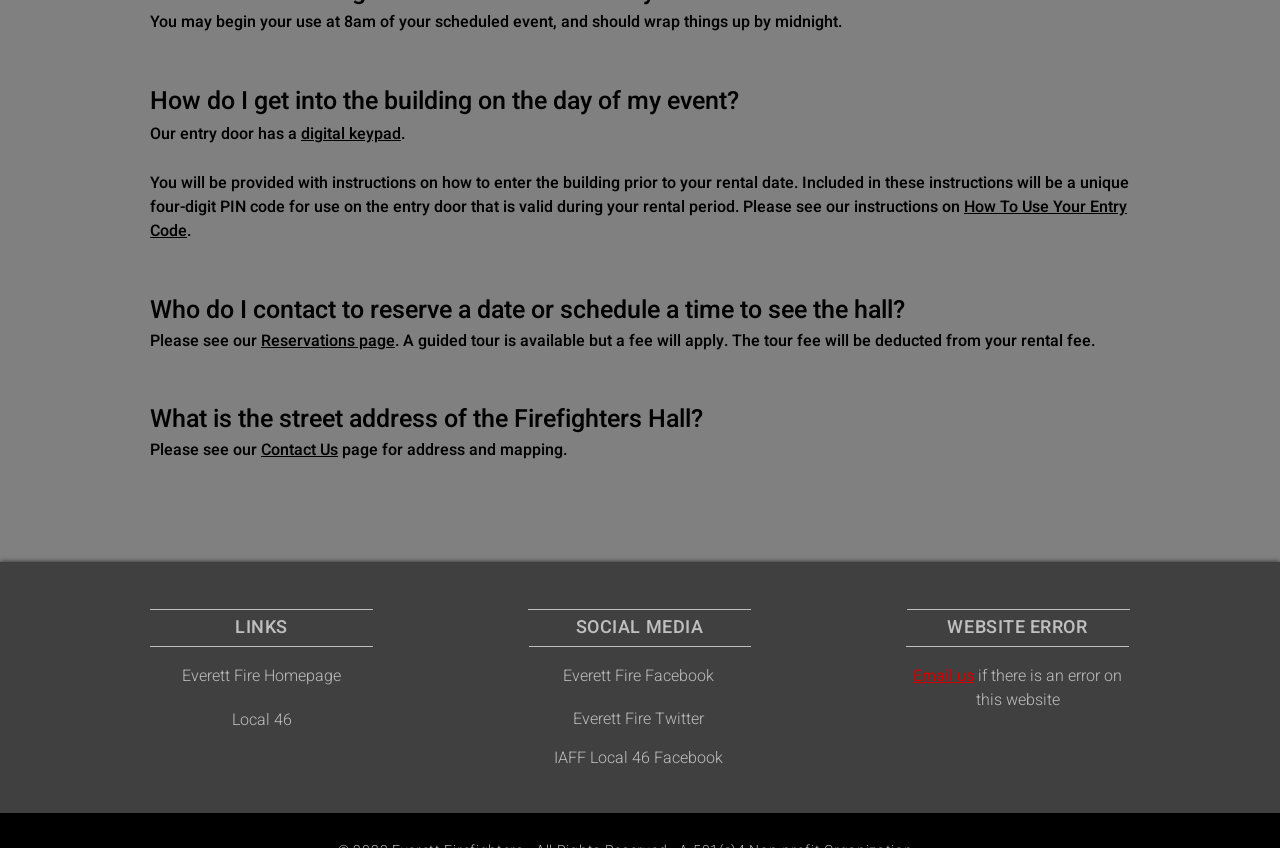Answer the question below in one word or phrase:
What is the entry door equipped with?

digital keypad